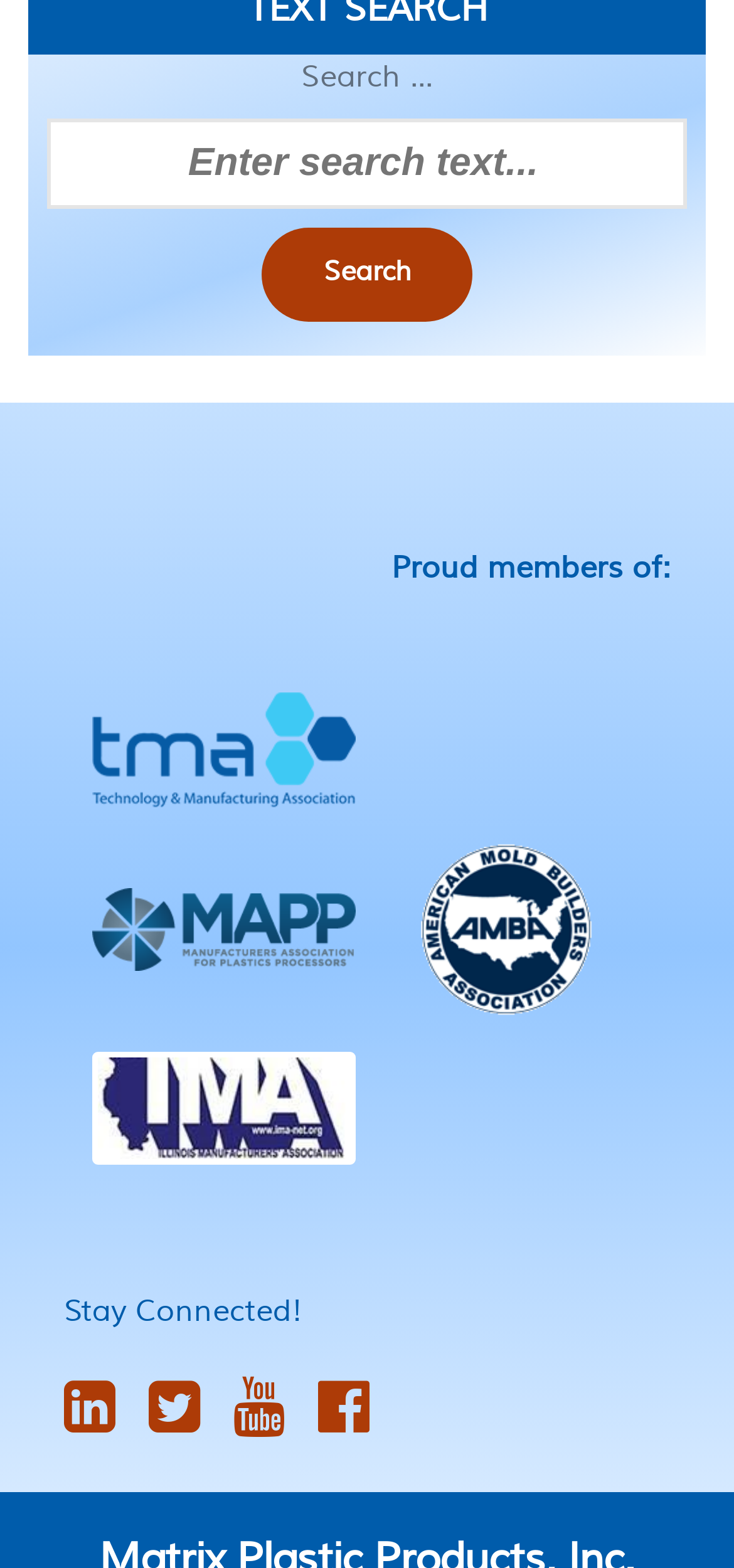Please determine the bounding box coordinates of the element's region to click in order to carry out the following instruction: "Watch on YouTube". The coordinates should be four float numbers between 0 and 1, i.e., [left, top, right, bottom].

[0.318, 0.873, 0.387, 0.923]